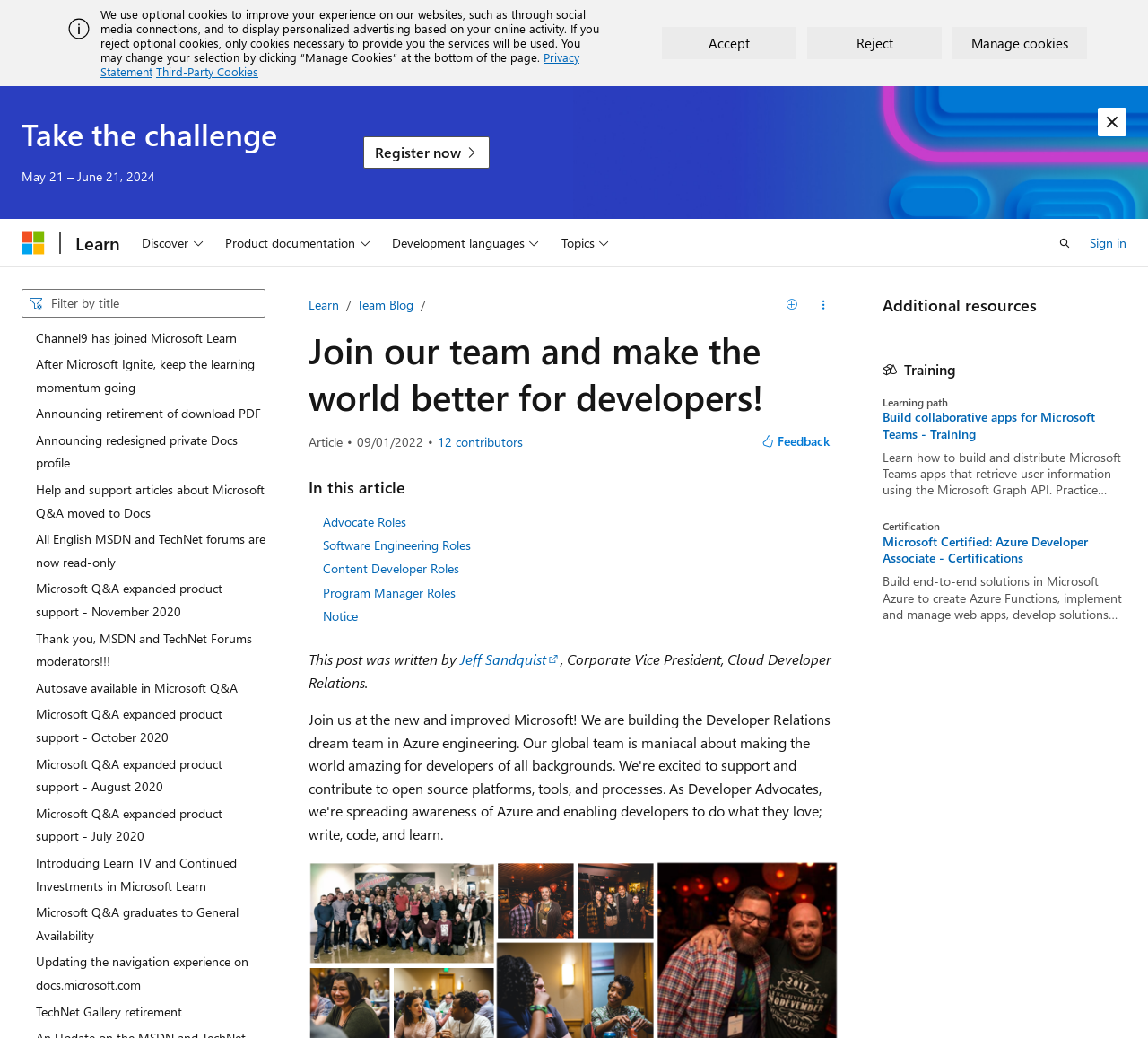Identify the bounding box coordinates of the region I need to click to complete this instruction: "Register now".

[0.316, 0.131, 0.427, 0.162]